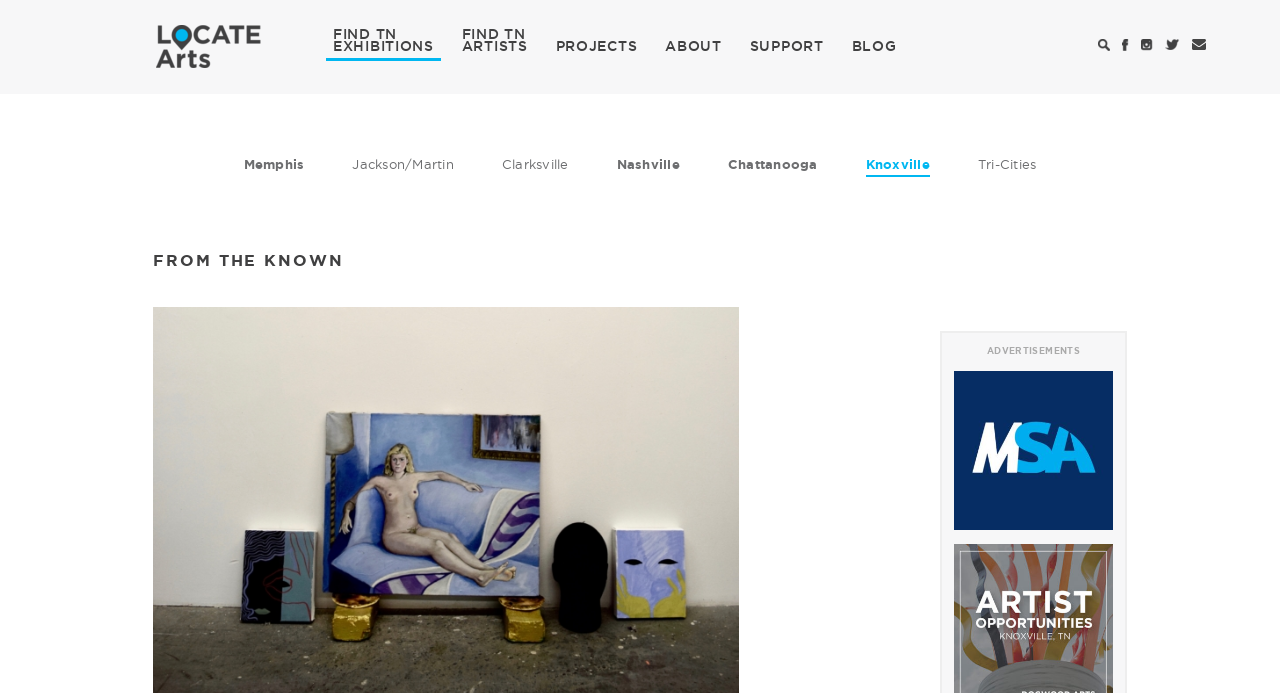Provide the bounding box coordinates for the UI element that is described by this text: "Jackson/Martin". The coordinates should be in the form of four float numbers between 0 and 1: [left, top, right, bottom].

[0.275, 0.224, 0.355, 0.253]